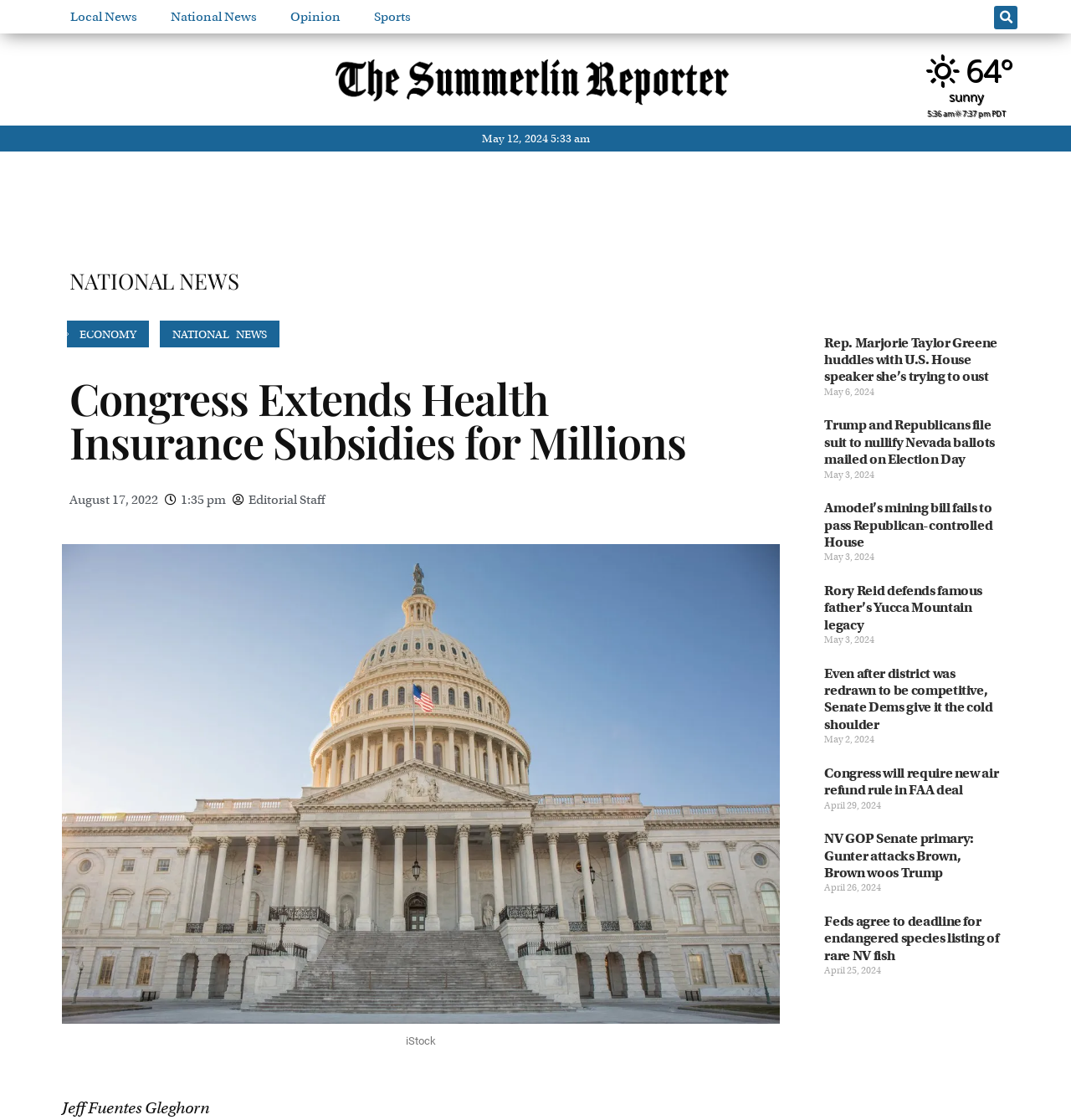Determine the bounding box coordinates of the clickable region to execute the instruction: "Check the weather". The coordinates should be four float numbers between 0 and 1, denoted as [left, top, right, bottom].

[0.902, 0.044, 0.944, 0.082]